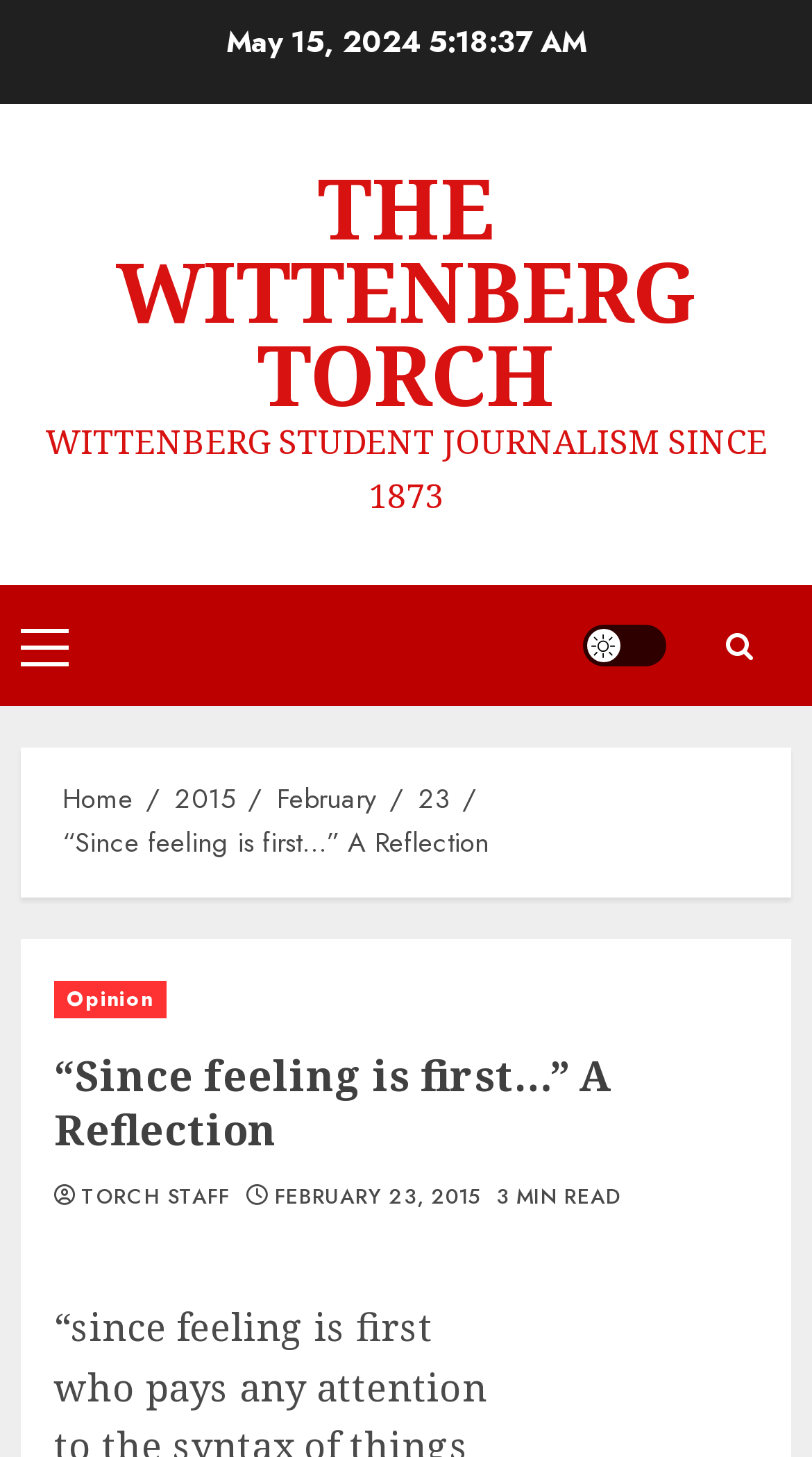What is the author of the article?
Refer to the image and respond with a one-word or short-phrase answer.

TORCH STAFF